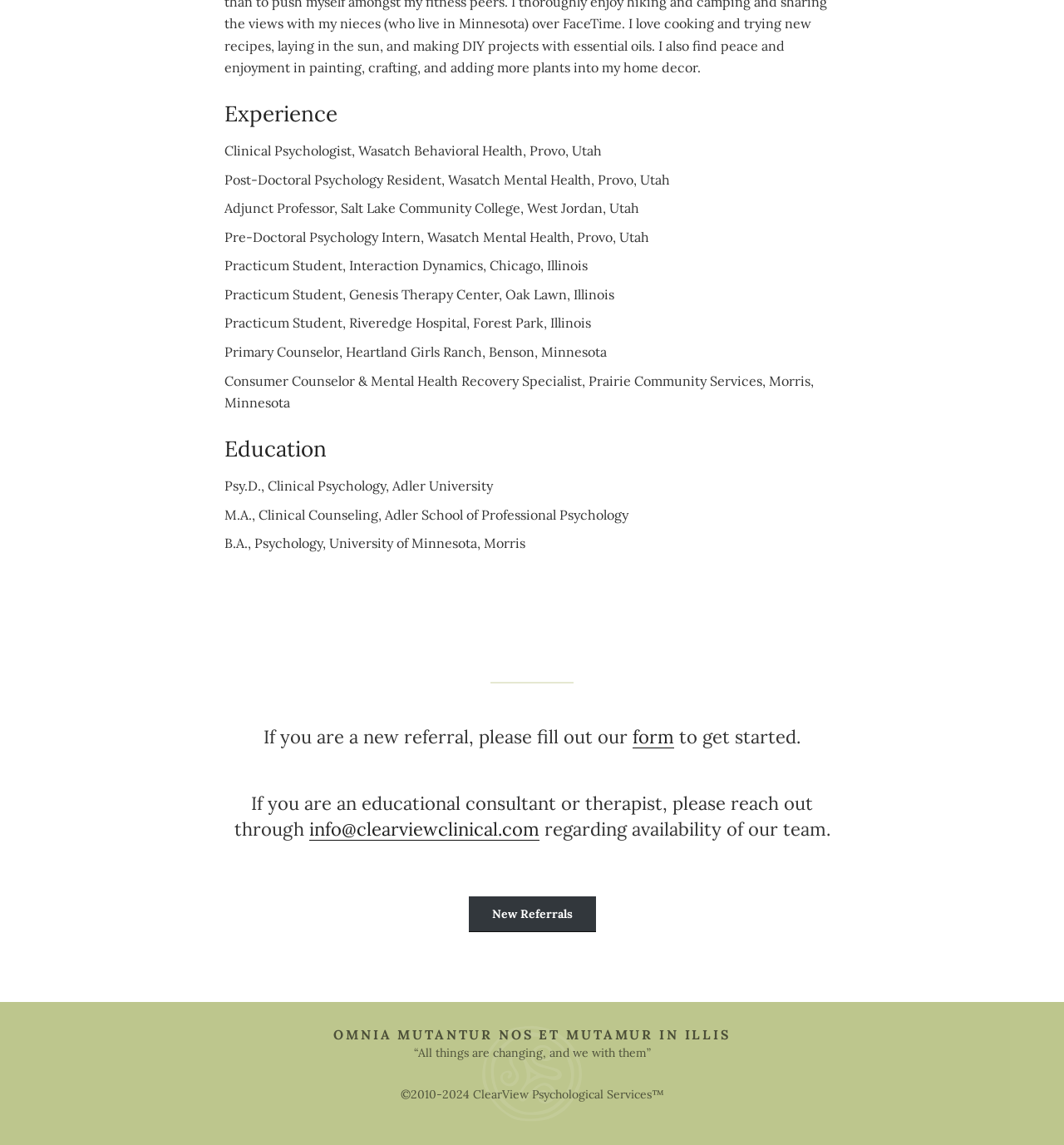Give a one-word or one-phrase response to the question: 
What is the year range of the copyright notice at the bottom of the webpage?

2010-2024